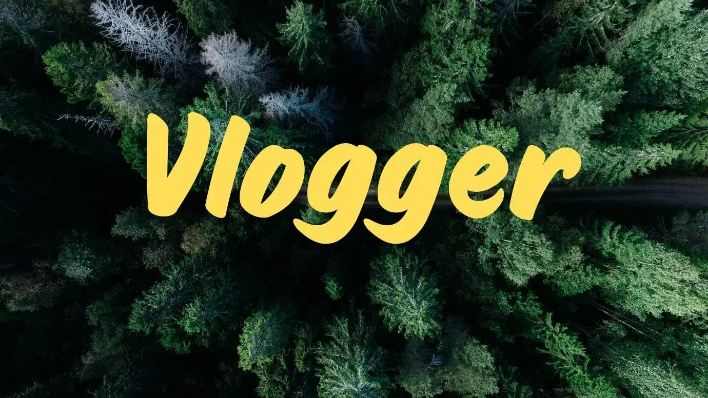Summarize the image with a detailed description that highlights all prominent details.

The image showcases the word "Vlogger" prominently displayed in a bold, script typeface that exudes a playful and creative spirit. The text is rendered in a vibrant yellow color, contrasting beautifully with the rich, green backdrop of a dense forest. The aerial view of the trees, varying in shades from deep green to lighter tones, emphasizes the connection between nature and creative expression. This captivating visual element highlights the unique character of the "Vlogger" font, suggesting its potential for enhancing the originality and readability of various design projects. The overall composition conveys a sense of adventure and individuality, making it clear why this font would appeal to those looking to make a striking impression in their work.